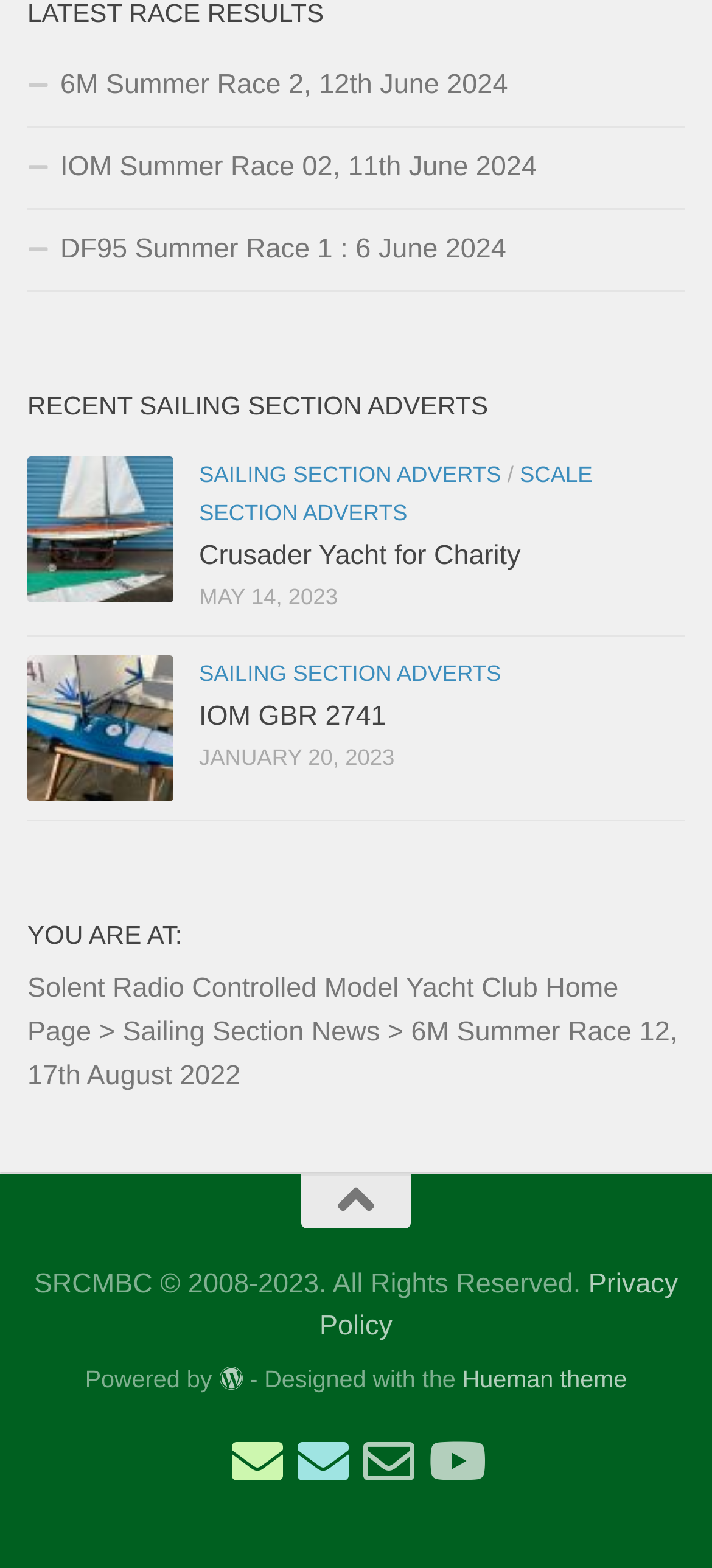Based on the image, please respond to the question with as much detail as possible:
What type of content is available on the SRCMBC YouTube Channel?

I found the link 'SRCMBC YouTube Channel' which suggests that it is a YouTube channel related to the Solent Radio Controlled Model Yacht Club. Based on the context, it is likely that the channel contains yacht-related videos.